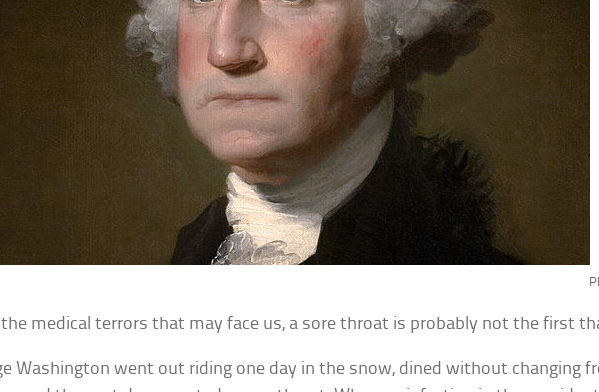Answer the question below in one word or phrase:
What medical issue did Washington experience?

Sore throat